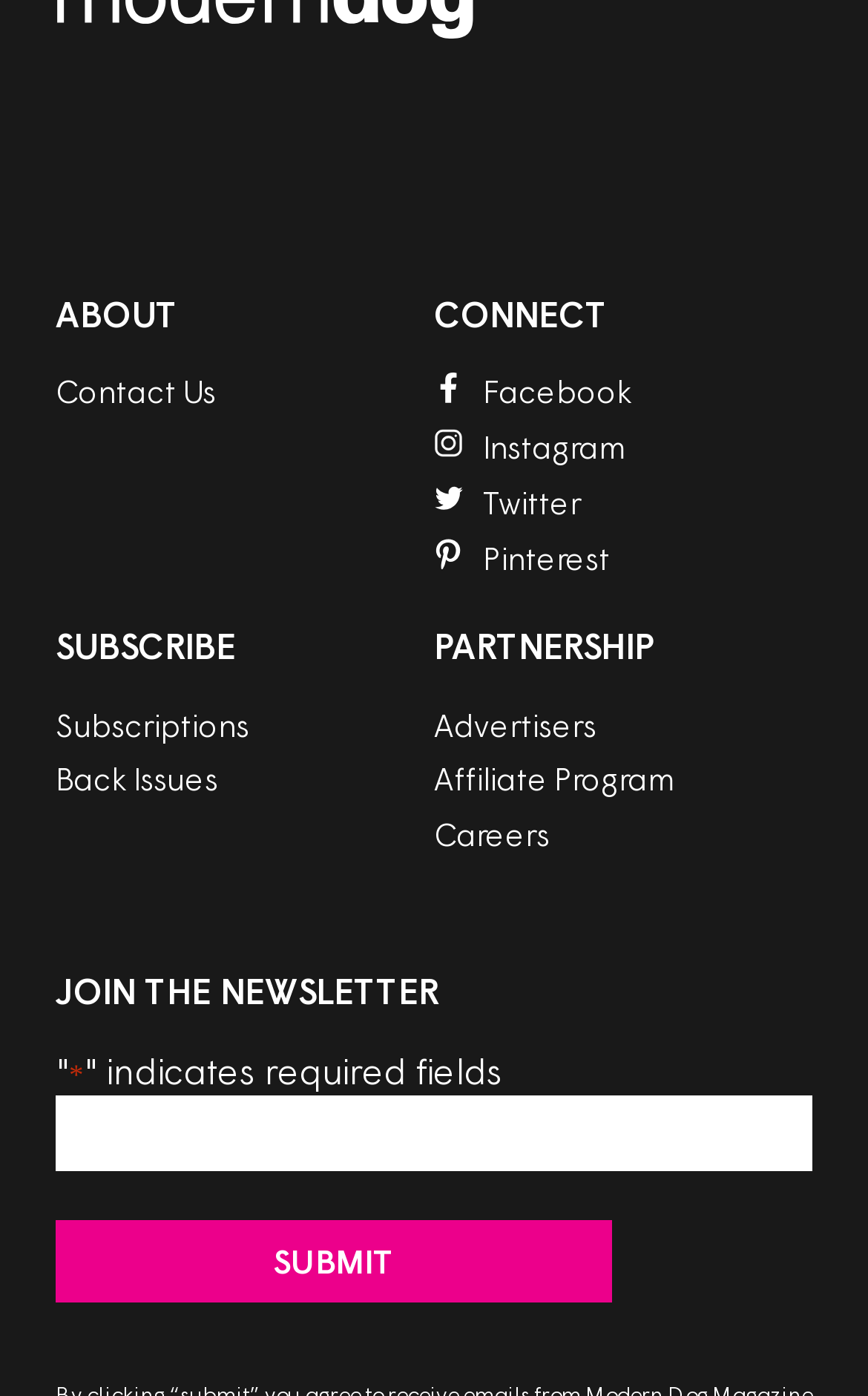Determine the bounding box coordinates of the element that should be clicked to execute the following command: "Contact Us".

[0.064, 0.267, 0.249, 0.294]